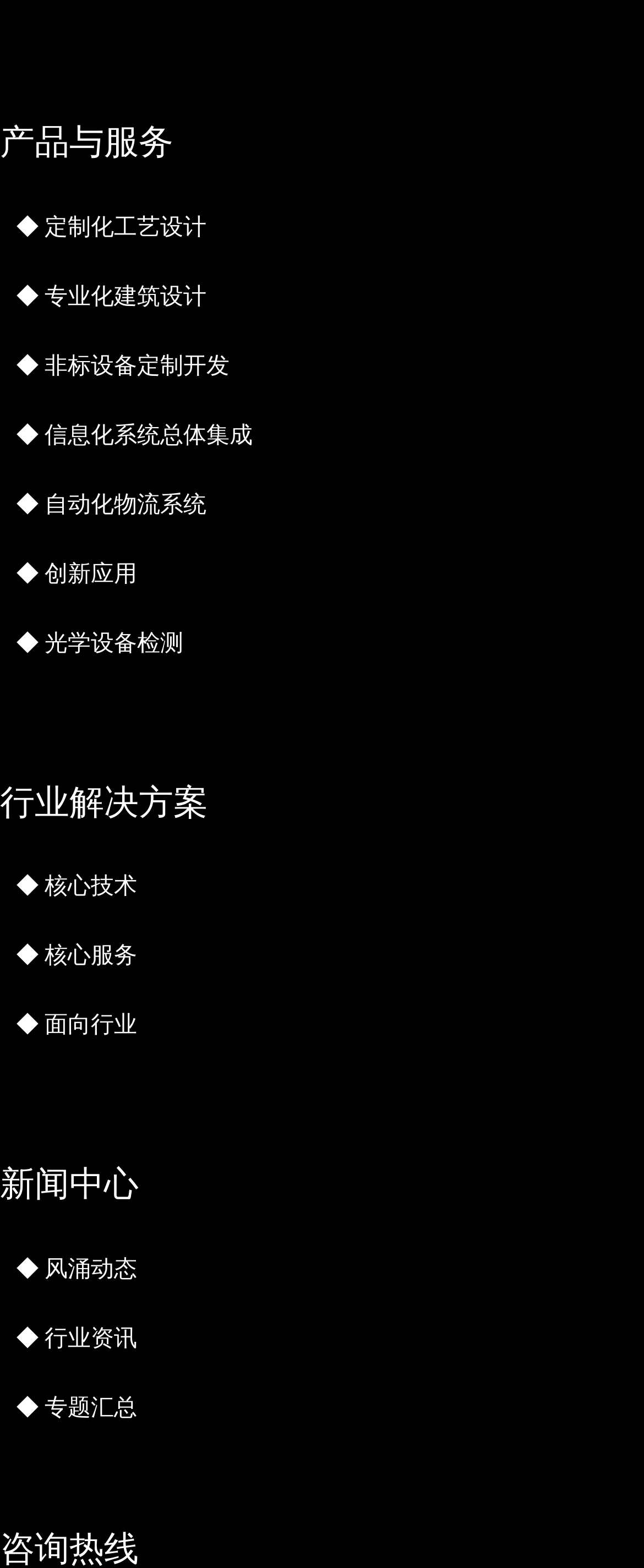Respond with a single word or phrase to the following question: How many links are listed under '行业解决方案'?

1